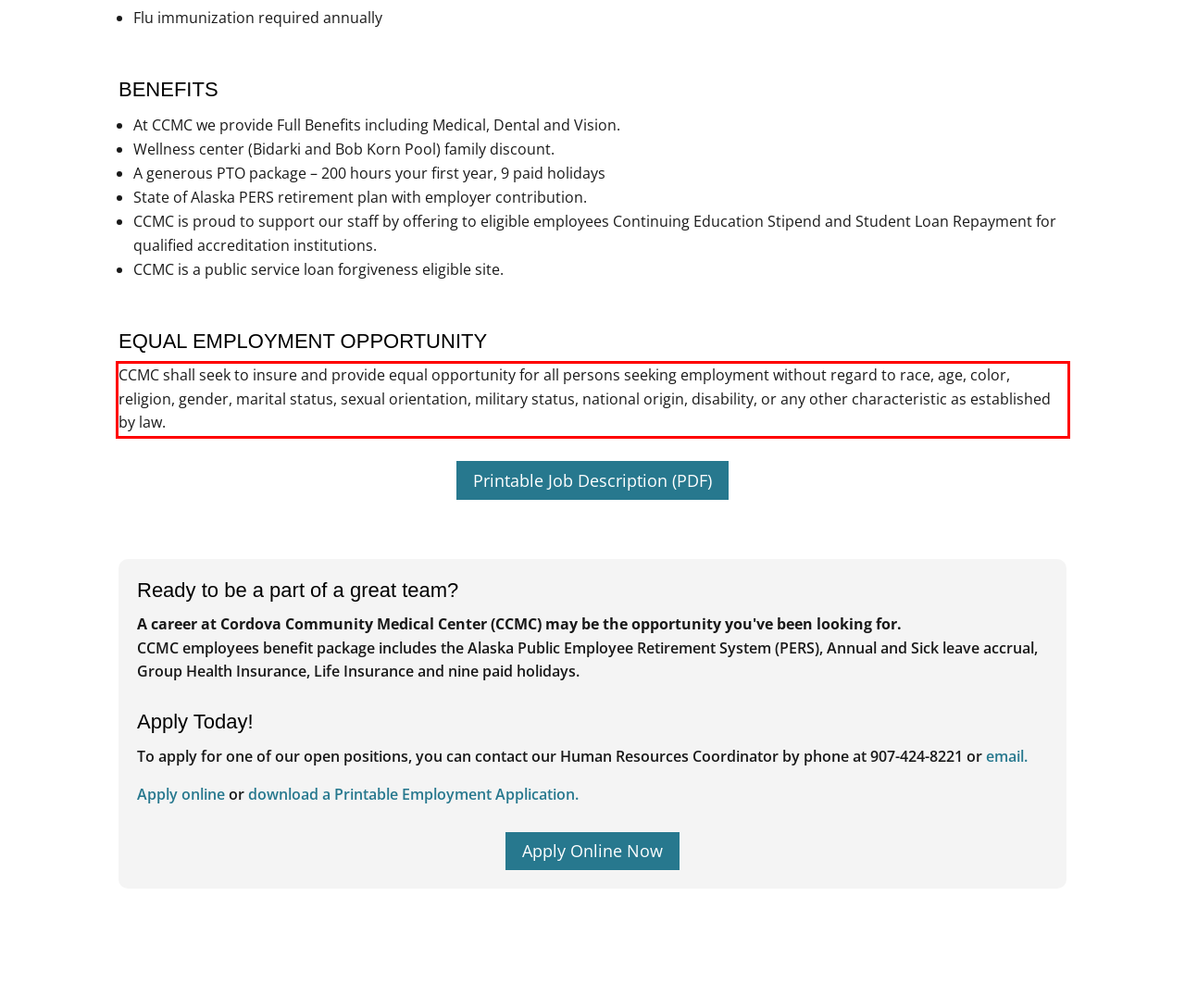Given a screenshot of a webpage containing a red bounding box, perform OCR on the text within this red bounding box and provide the text content.

CCMC shall seek to insure and provide equal opportunity for all persons seeking employment without regard to race, age, color, religion, gender, marital status, sexual orientation, military status, national origin, disability, or any other characteristic as established by law.